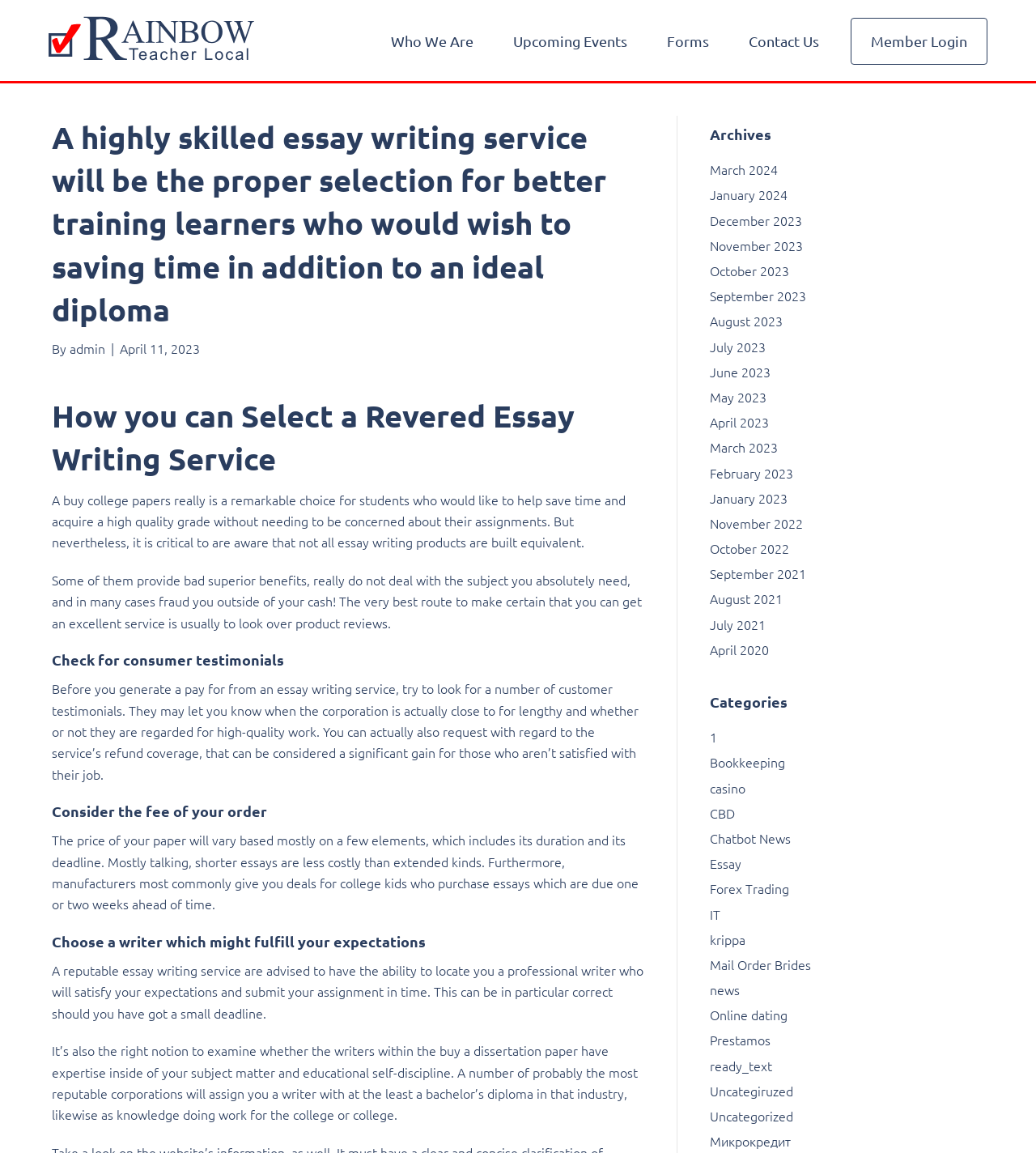Find the bounding box coordinates corresponding to the UI element with the description: "Twitter". The coordinates should be formatted as [left, top, right, bottom], with values as floats between 0 and 1.

None